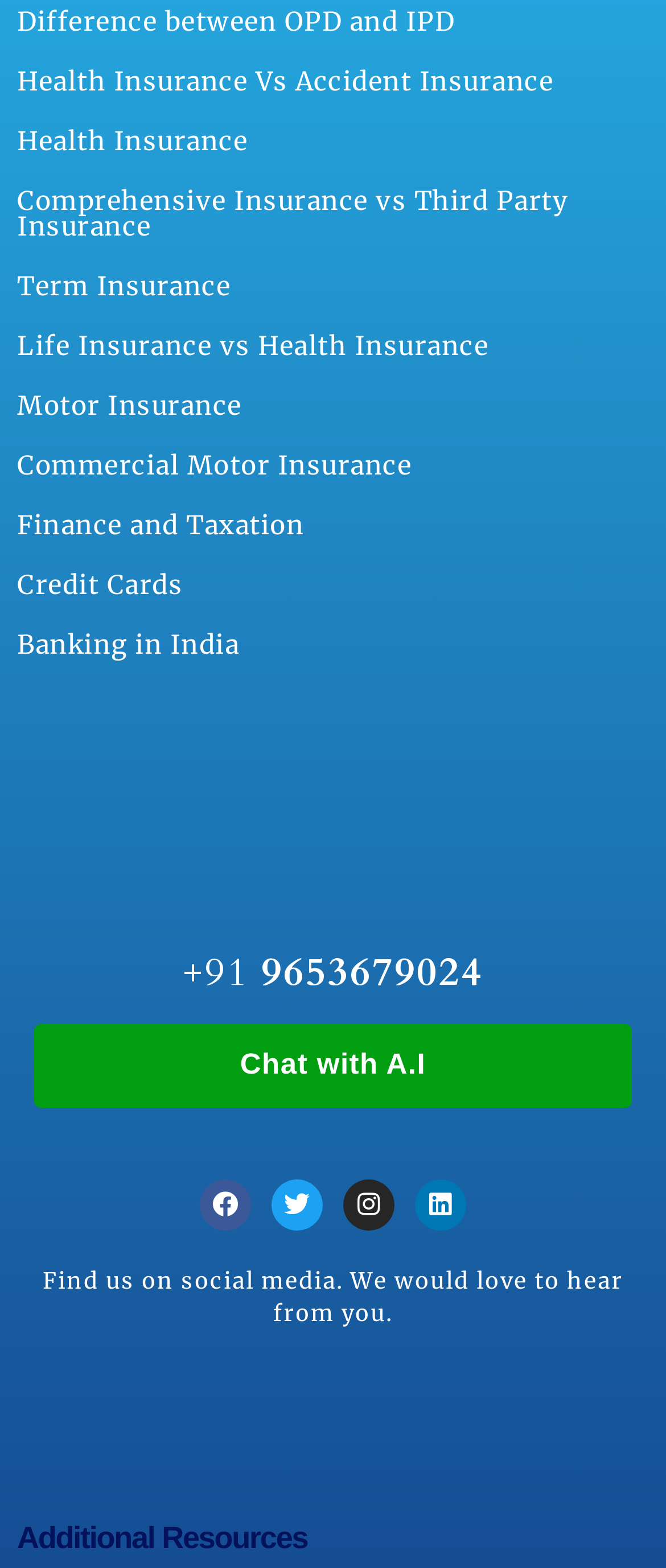Pinpoint the bounding box coordinates for the area that should be clicked to perform the following instruction: "Click on the 'Chat with A.I' link".

[0.051, 0.653, 0.949, 0.706]